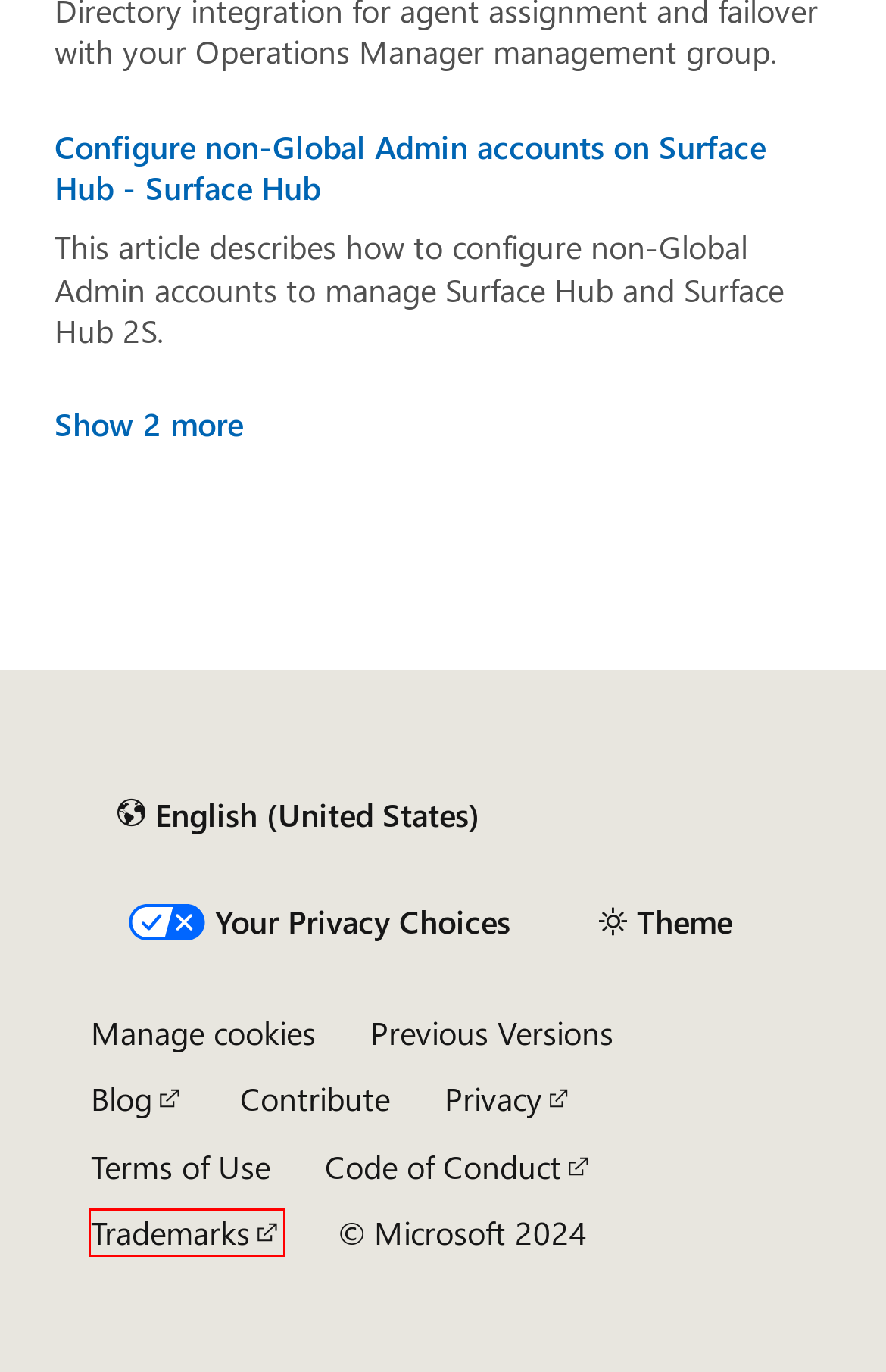Examine the screenshot of a webpage with a red bounding box around an element. Then, select the webpage description that best represents the new page after clicking the highlighted element. Here are the descriptions:
A. Terms of Use | Microsoft Learn
B. Change your Microsoft Q&A preferences | Microsoft Learn
C. Microsoft previous versions of technical documentation | Microsoft Learn
D. Trademark and Brand Guidelines | Microsoft Legal
E. Registration | Microsoft Learn Challenge: Build Edition
F. Your request has been blocked. This could be
                        due to several reasons.
G. Contribute to Microsoft Learn - Contributor guide | Microsoft Learn
H. Questions - Microsoft Q&A

D